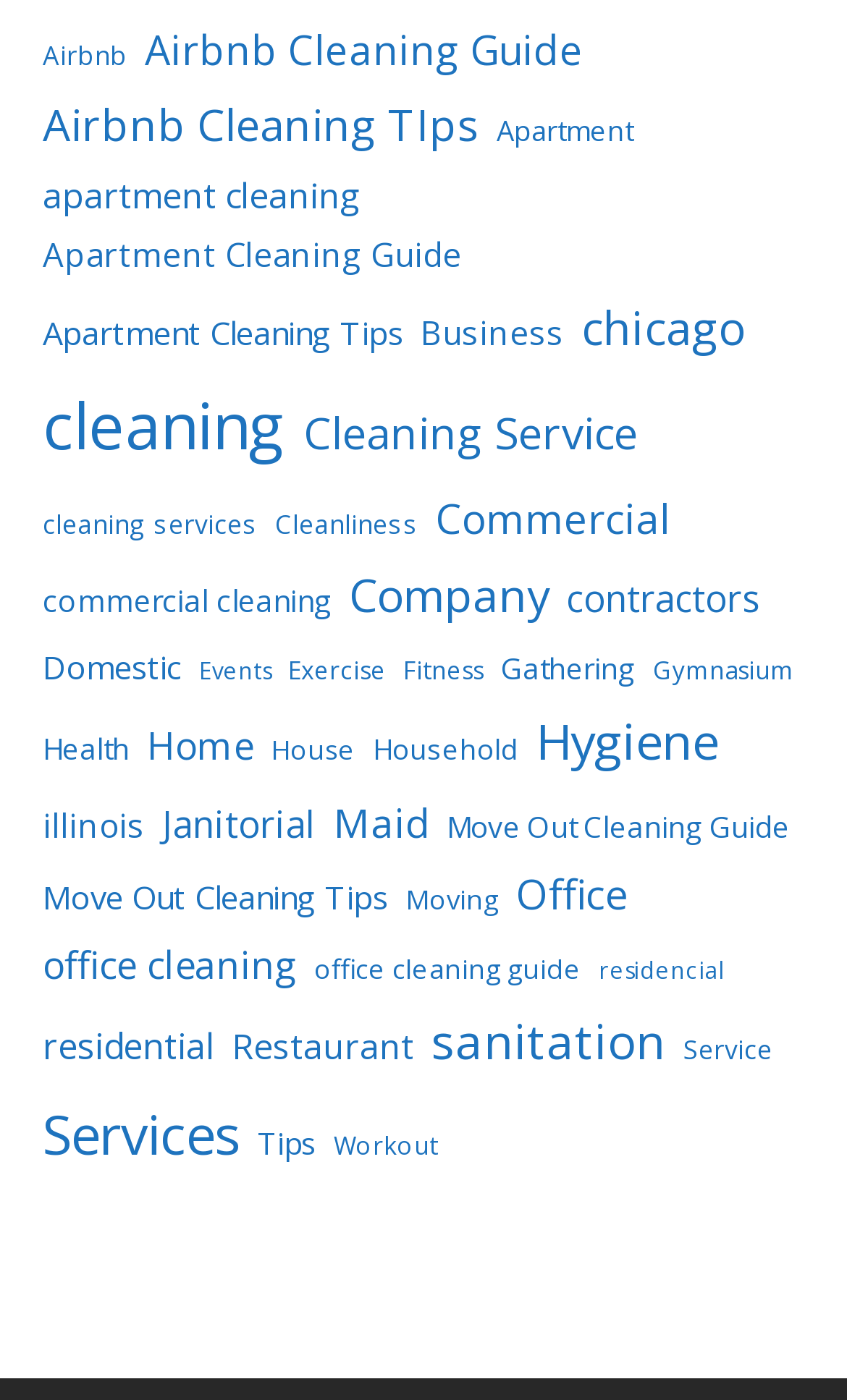Respond with a single word or short phrase to the following question: 
How many links have 'apartment' in their text?

3